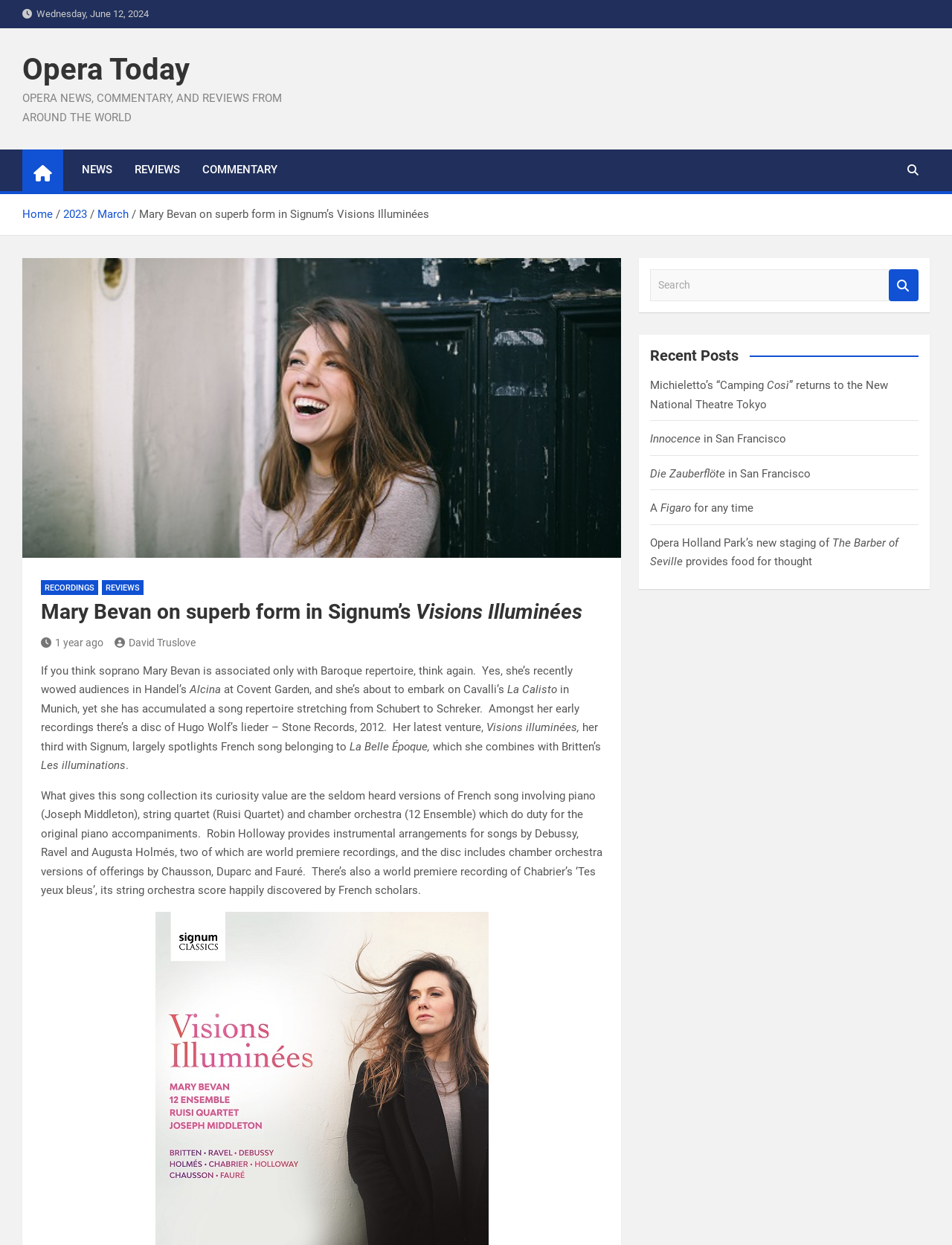Please identify the bounding box coordinates of the element's region that I should click in order to complete the following instruction: "Click on the 'NEWS' link". The bounding box coordinates consist of four float numbers between 0 and 1, i.e., [left, top, right, bottom].

[0.074, 0.12, 0.13, 0.153]